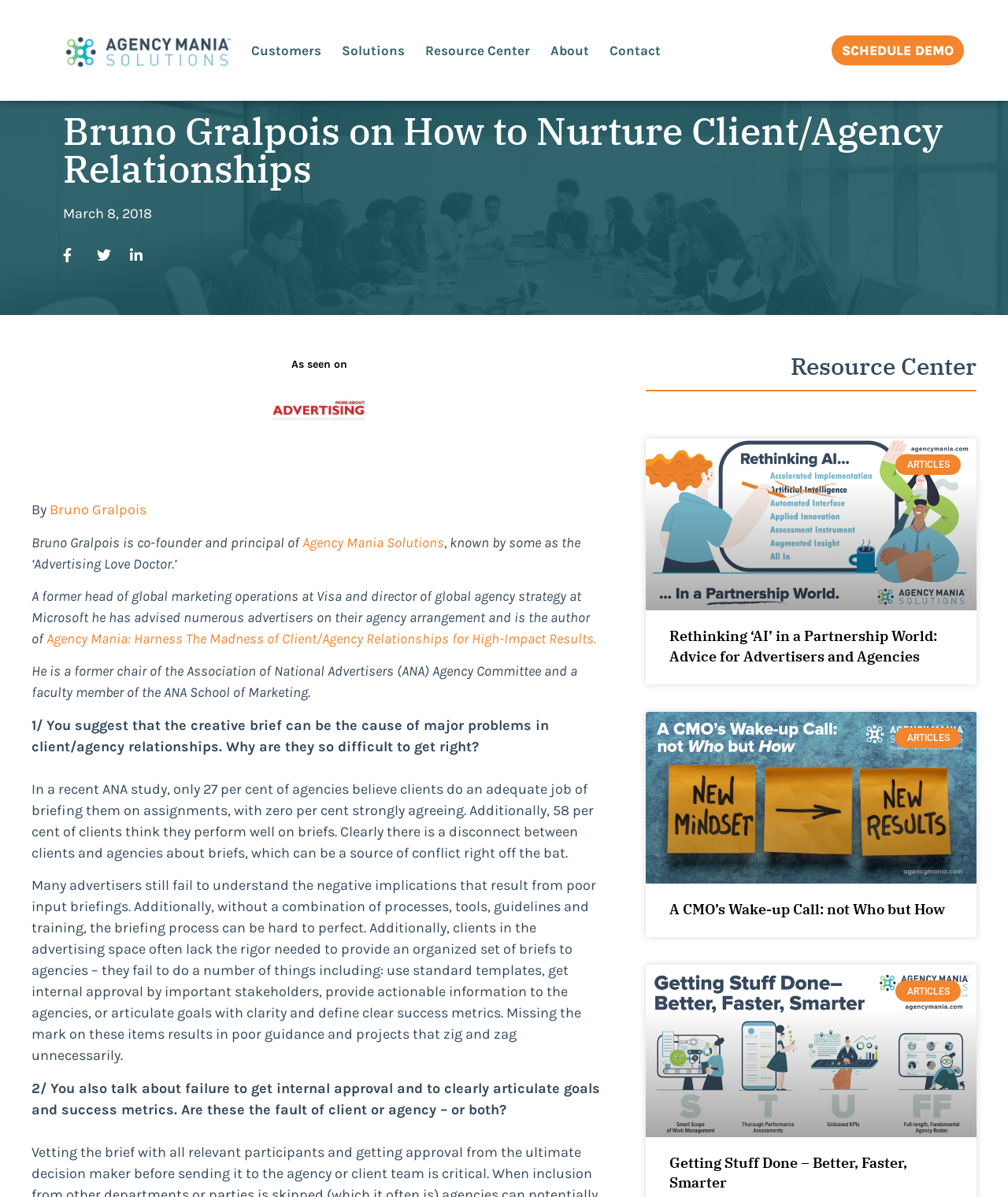Determine the bounding box coordinates of the element that should be clicked to execute the following command: "Explore the 'Resource Center'".

[0.641, 0.296, 0.969, 0.316]